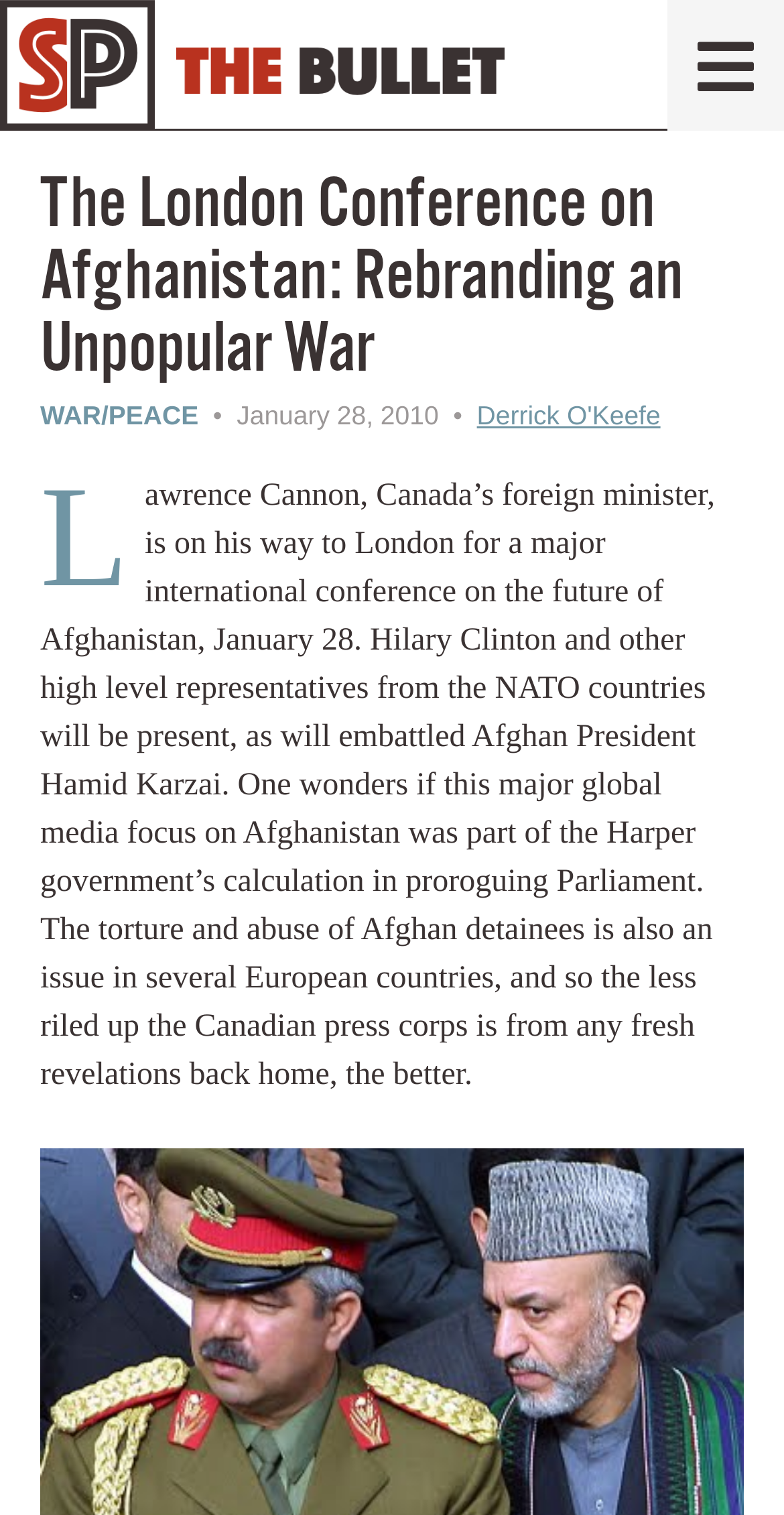Who is the Canadian foreign minister mentioned in the article?
Provide an in-depth and detailed explanation in response to the question.

I found the Canadian foreign minister's name by reading the article content which mentions 'Lawrence Cannon, Canada’s foreign minister, is on his way to London for a major international conference on the future of Afghanistan'.